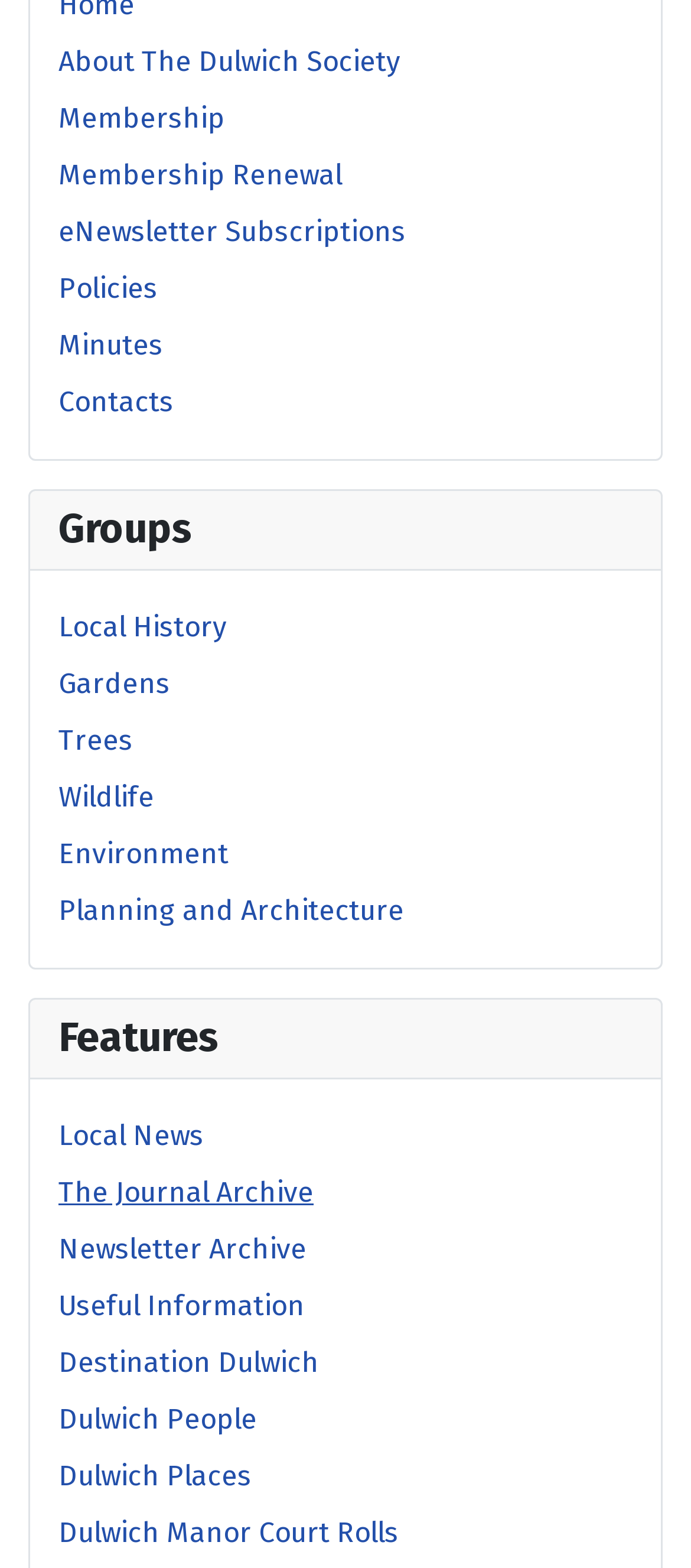Determine the bounding box for the UI element described here: "Trees".

[0.085, 0.461, 0.192, 0.483]